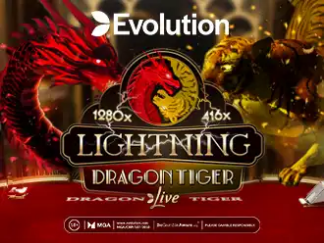What is the color of the dragon in the image?
Please answer the question as detailed as possible.

The caption describes the image as featuring an eye-catching design with a striking red dragon on the left, creating a dynamic visual that represents the game's theme.